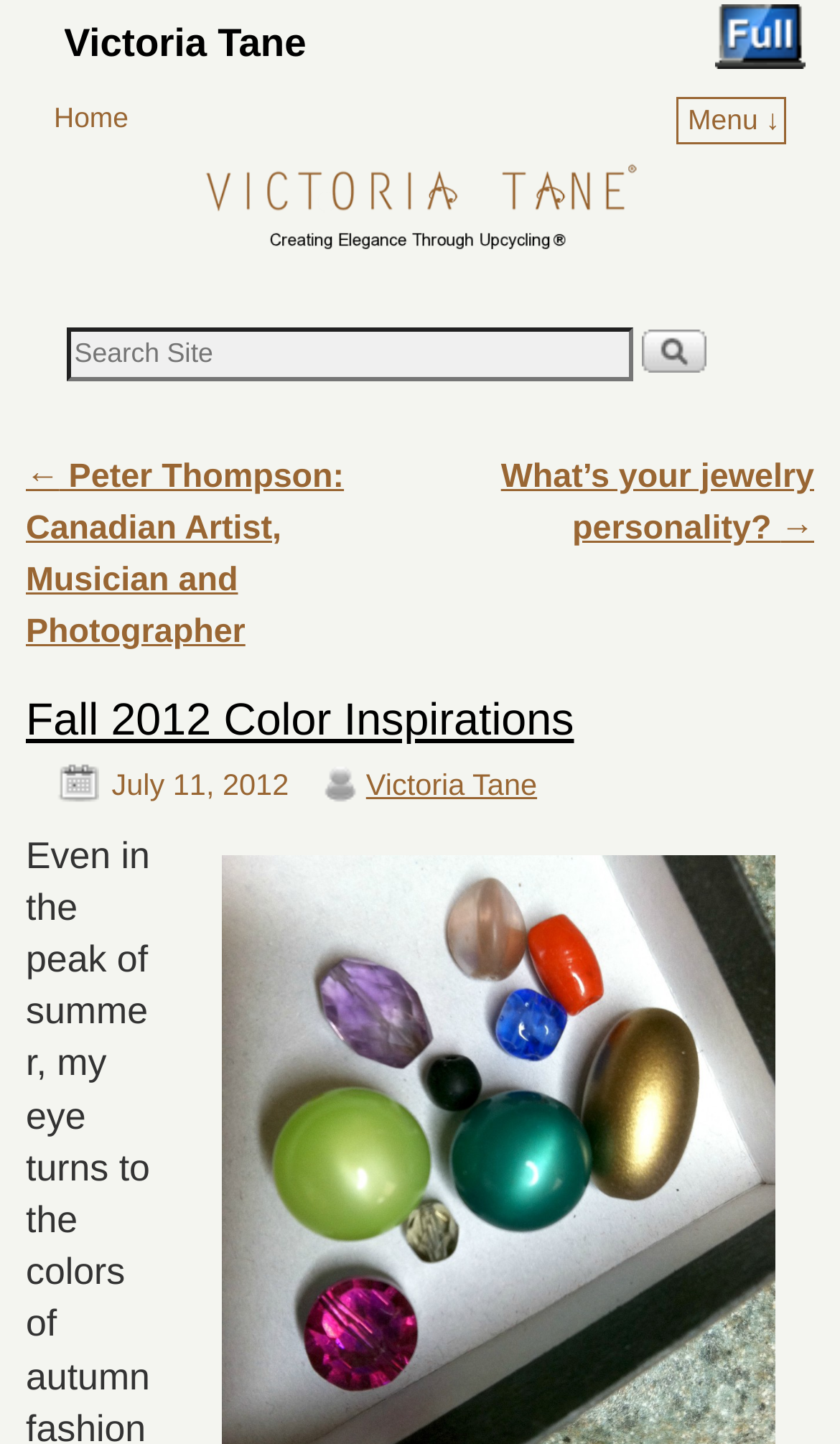Refer to the image and provide an in-depth answer to the question: 
What is the current page about?

The current page is about 'Fall 2012 Color Inspirations' as indicated by the heading element with this text. This is also the text of the link element within the header section.